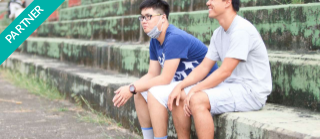Answer the following in one word or a short phrase: 
What is the atmosphere conveyed by the scene?

Camaraderie and connection